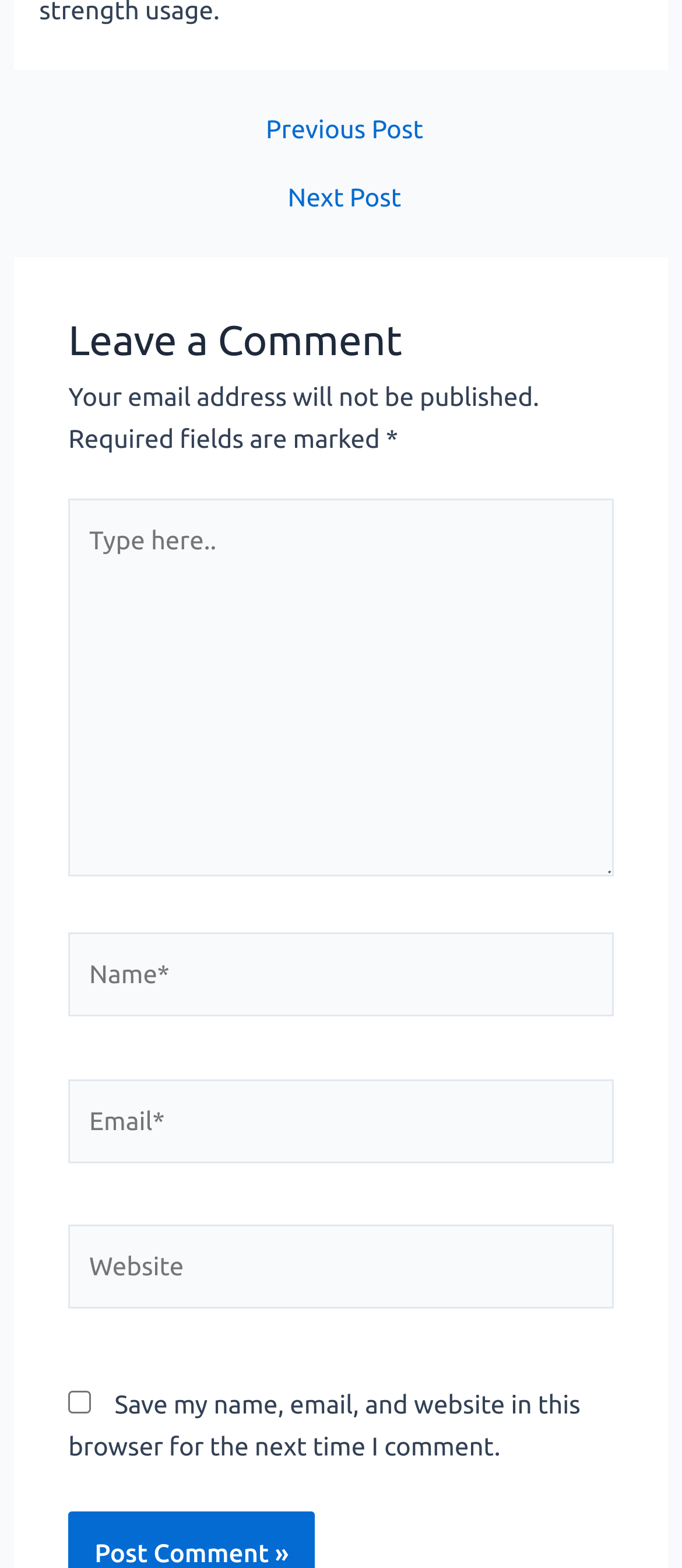What is the comment box placeholder text?
From the image, respond using a single word or phrase.

Type here..